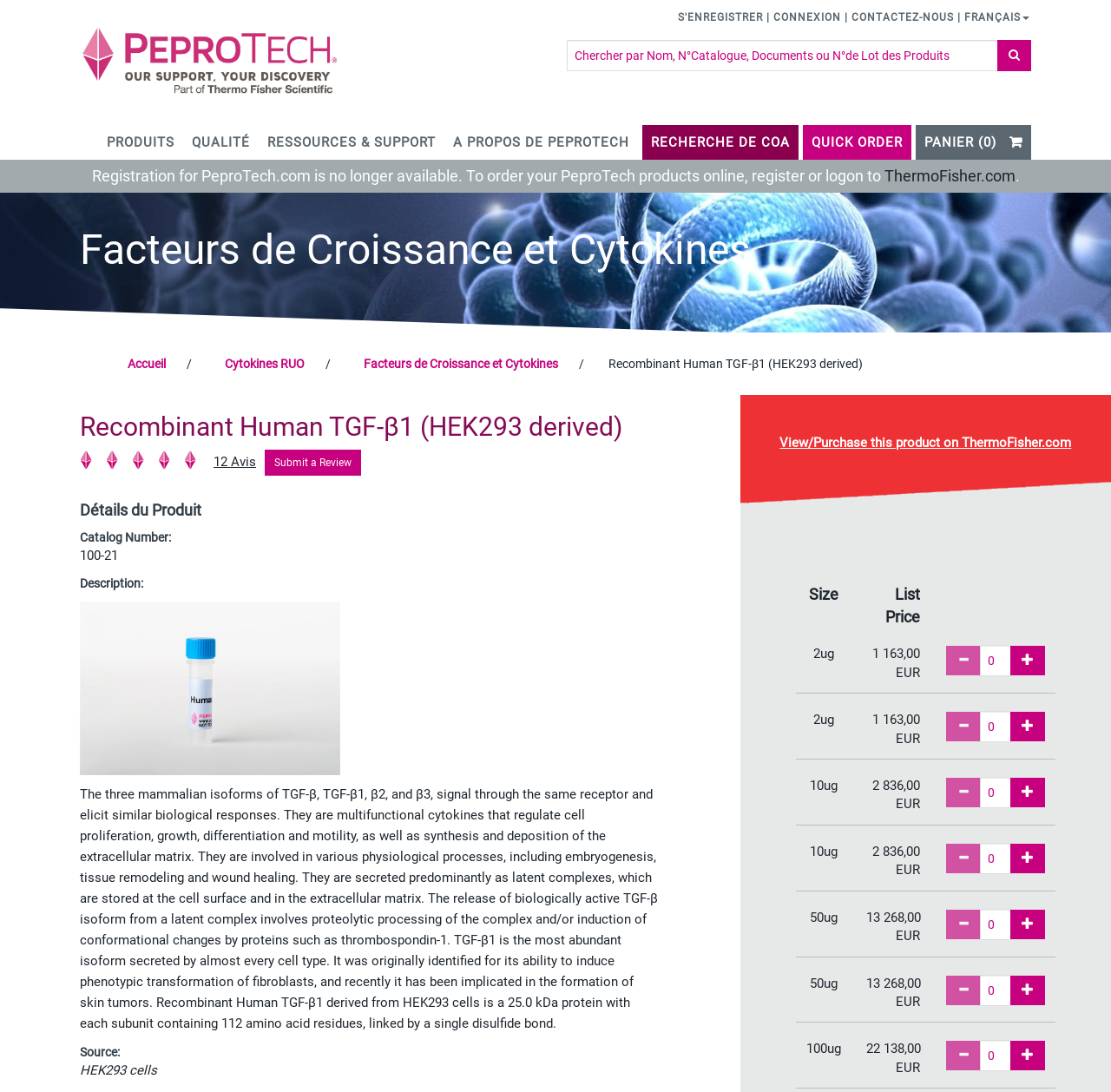Please identify the bounding box coordinates of the region to click in order to complete the task: "Purchase this product on ThermoFisher.com". The coordinates must be four float numbers between 0 and 1, specified as [left, top, right, bottom].

[0.702, 0.398, 0.964, 0.412]